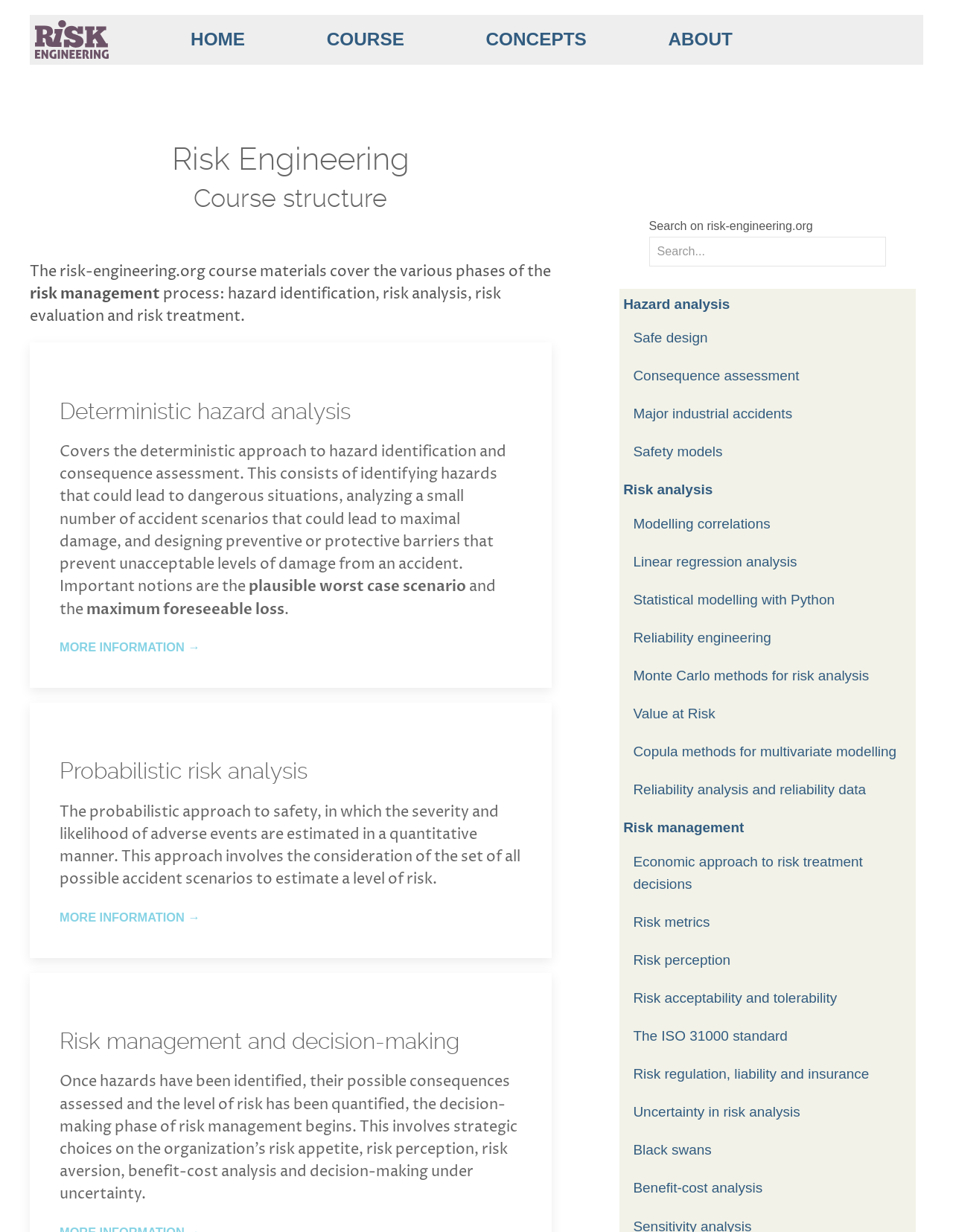Generate a comprehensive description of the webpage content.

This webpage is about risk engineering, loss prevention, and safety management. At the top left, there is a logo with a link to the "Home" page, accompanied by a small image. Below the logo, there are four main navigation links: "HOME", "COURSE", "CONCEPTS", and "ABOUT". 

The main content of the page is divided into sections, each with a heading. The first section is "Risk Engineering Course structure", which provides an overview of the course materials covering various phases of the risk management process. 

Below this section, there are three subheadings: "Deterministic hazard analysis", "Probabilistic risk analysis", and "Risk management and decision-making". Each subheading is followed by a brief description of the topic and a link to "MORE INFORMATION →". 

On the right side of the page, there is a search bar with a placeholder text "Search on risk-engineering.org". 

Further down the page, there are several links to specific topics related to risk engineering, such as "Hazard analysis", "Safe design", "Consequence assessment", and many others. These links are grouped together and take up a significant portion of the page.